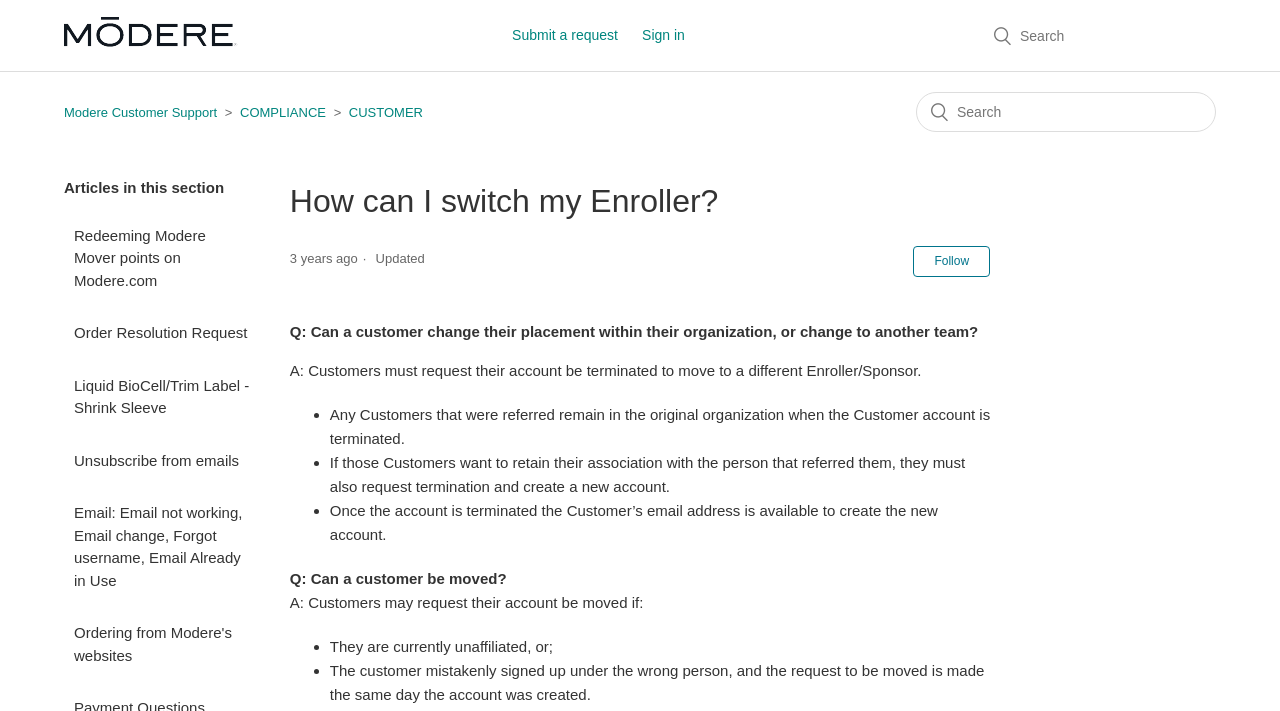What is the main title displayed on this webpage?

How can I switch my Enroller?